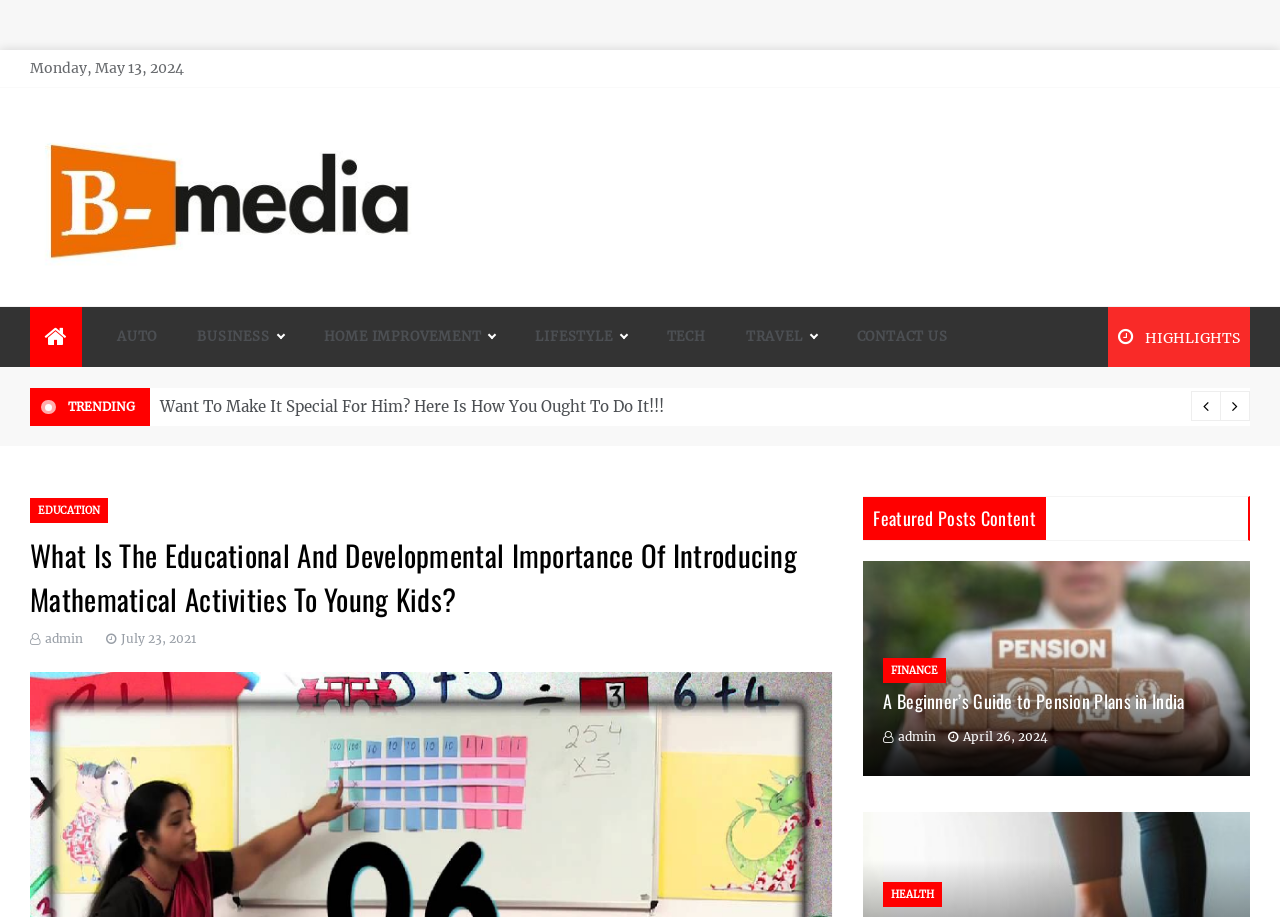Please provide a comprehensive answer to the question based on the screenshot: How many categories are listed in the top menu?

I counted the number of link elements in the top menu and found that there are 7 categories listed: AUTO, BUSINESS, HOME IMPROVEMENT, LIFESTYLE, TECH, TRAVEL, and CONTACT US.